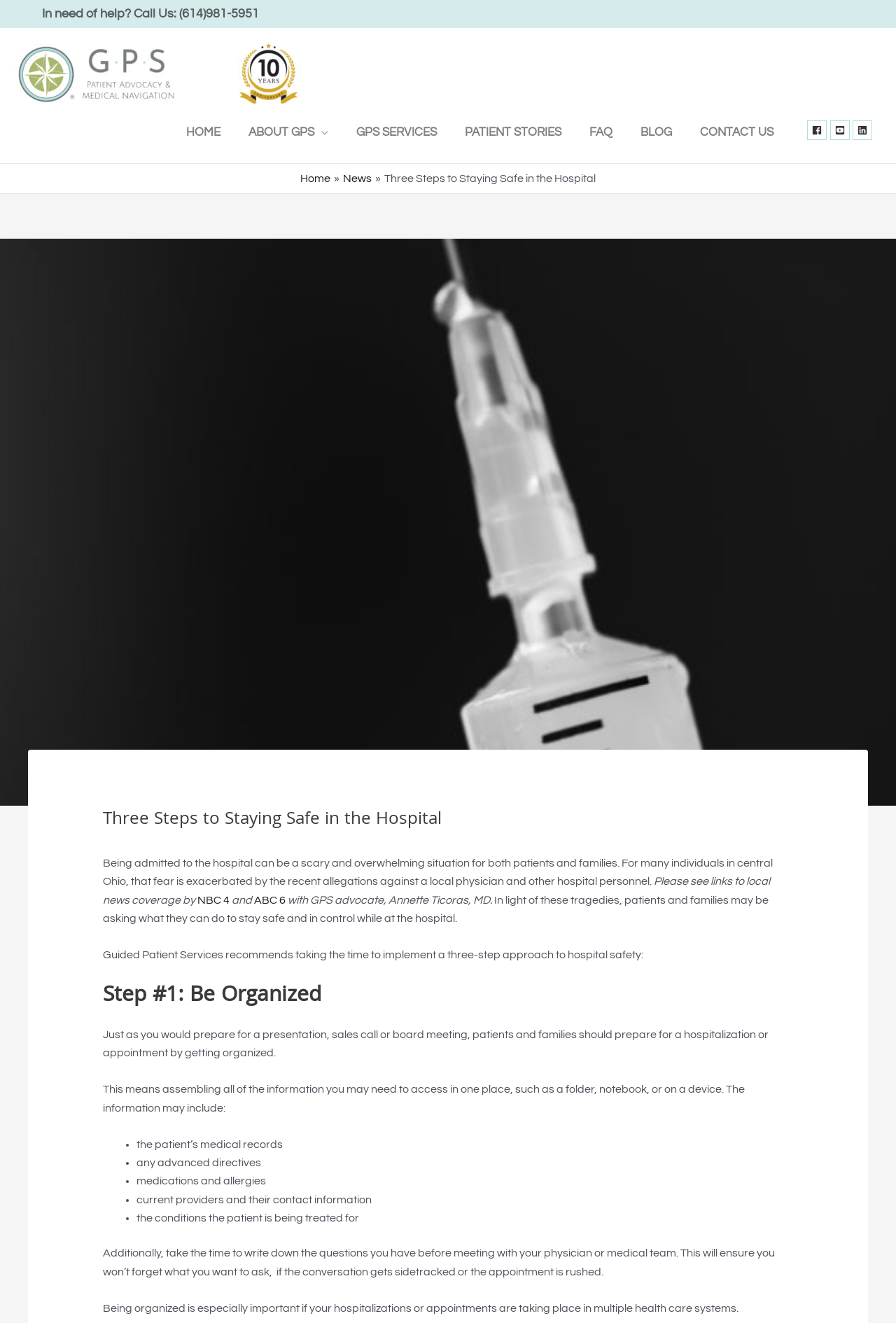Please identify the bounding box coordinates of the element's region that needs to be clicked to fulfill the following instruction: "Contact us through facebook". The bounding box coordinates should consist of four float numbers between 0 and 1, i.e., [left, top, right, bottom].

[0.901, 0.091, 0.926, 0.106]